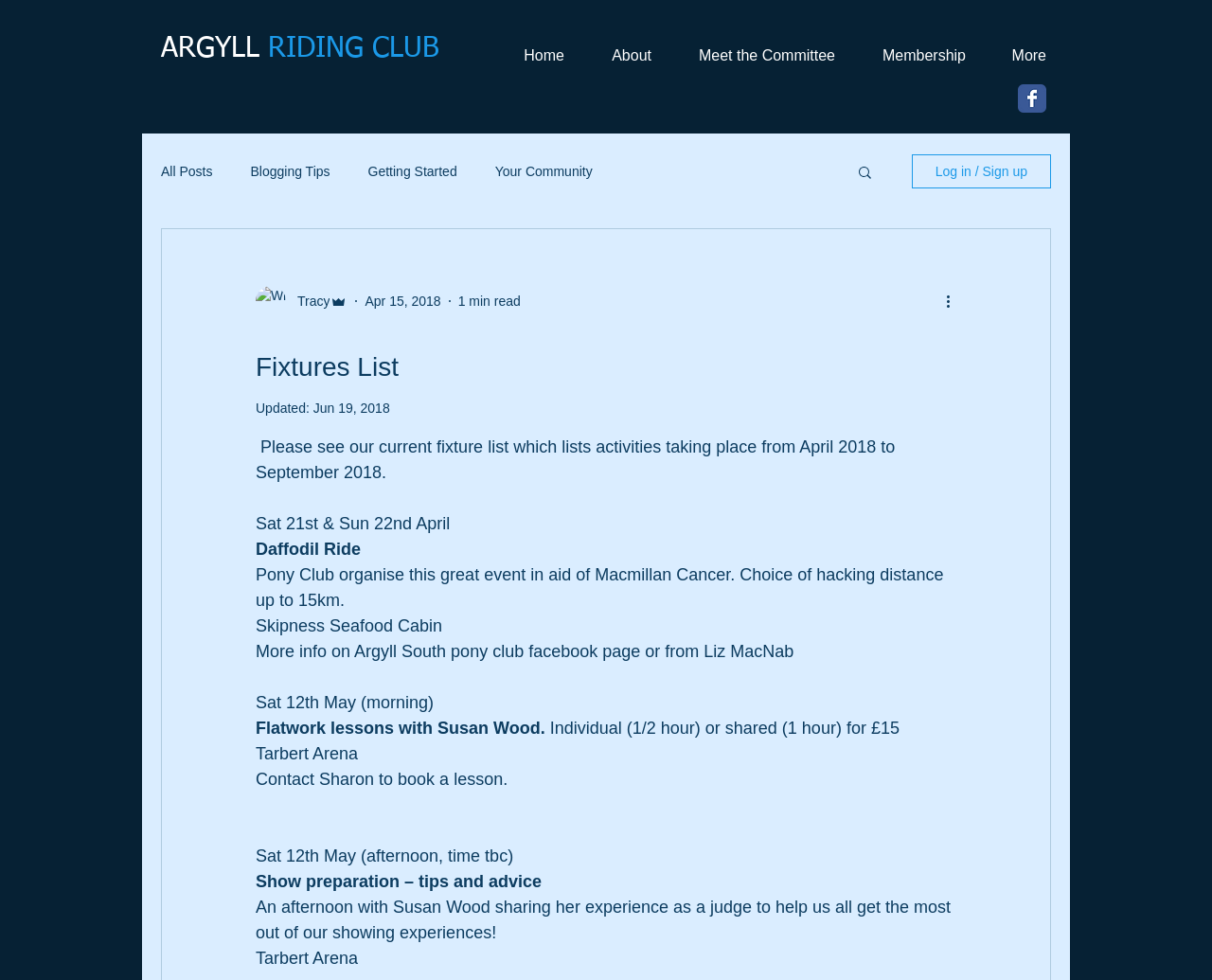What is the name of the riding club?
Observe the image and answer the question with a one-word or short phrase response.

Argyll Riding Club